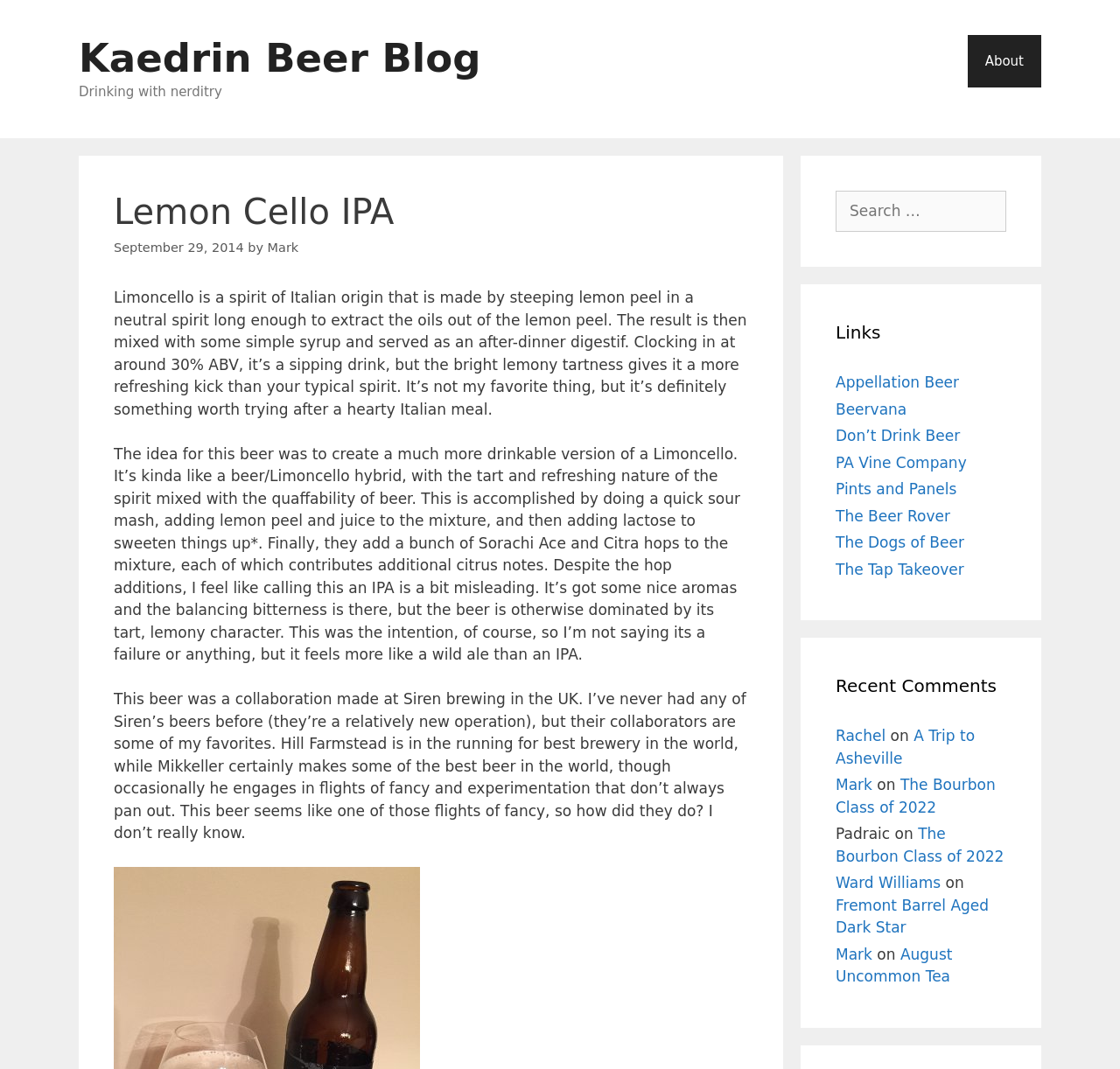Write an extensive caption that covers every aspect of the webpage.

This webpage is about a beer blog, specifically a review of a beer called Lemon Cello IPA. At the top of the page, there is a banner with a link to the "Kaedrin Beer Blog" and a static text "Drinking with nerditry". Below the banner, there is a navigation menu with a link to "About".

The main content of the page is divided into several sections. The first section has a heading "Lemon Cello IPA" and a time stamp "September 29, 2014". Below the heading, there is a paragraph of text that describes Limoncello, an Italian spirit made from lemon peel, and how it is used to create a beer/Limoncello hybrid. 

The next section describes the beer, including its ingredients and brewing process. The text explains that the beer is a collaboration between Siren brewing in the UK and other breweries, and that it has a tart, lemony character.

To the right of the main content, there are three complementary sections. The first section has a search box with a label "Search for:". The second section has a heading "Links" and lists several links to other beer-related websites. The third section has a heading "Recent Comments" and lists several comments from users, including links to their profiles and the articles they commented on.

Overall, the webpage is a blog post about a specific beer, with additional sections for searching, links to other websites, and recent comments.